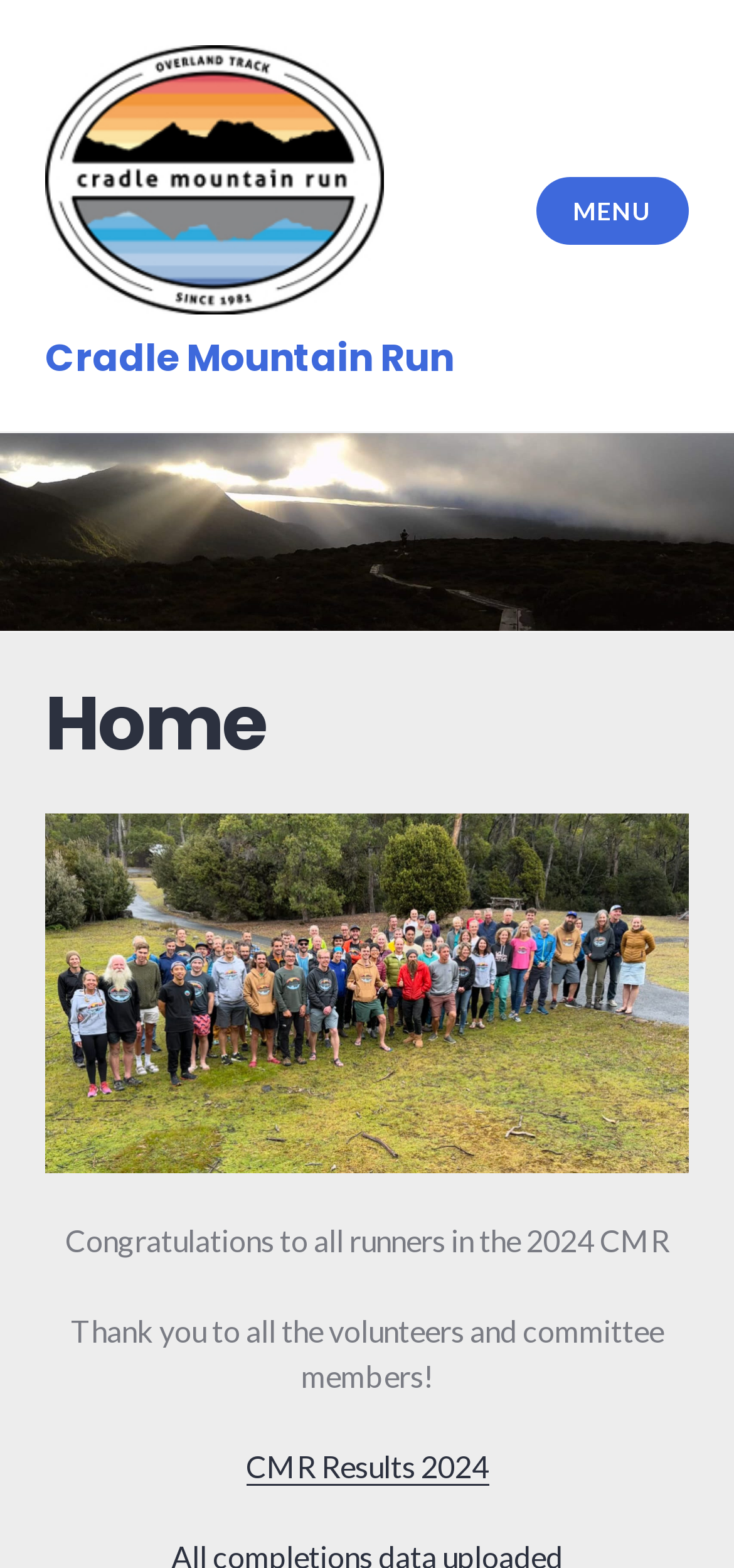From the element description parent_node: Cradle Mountain Run, predict the bounding box coordinates of the UI element. The coordinates must be specified in the format (top-left x, top-left y, bottom-right x, bottom-right y) and should be within the 0 to 1 range.

[0.062, 0.029, 0.618, 0.201]